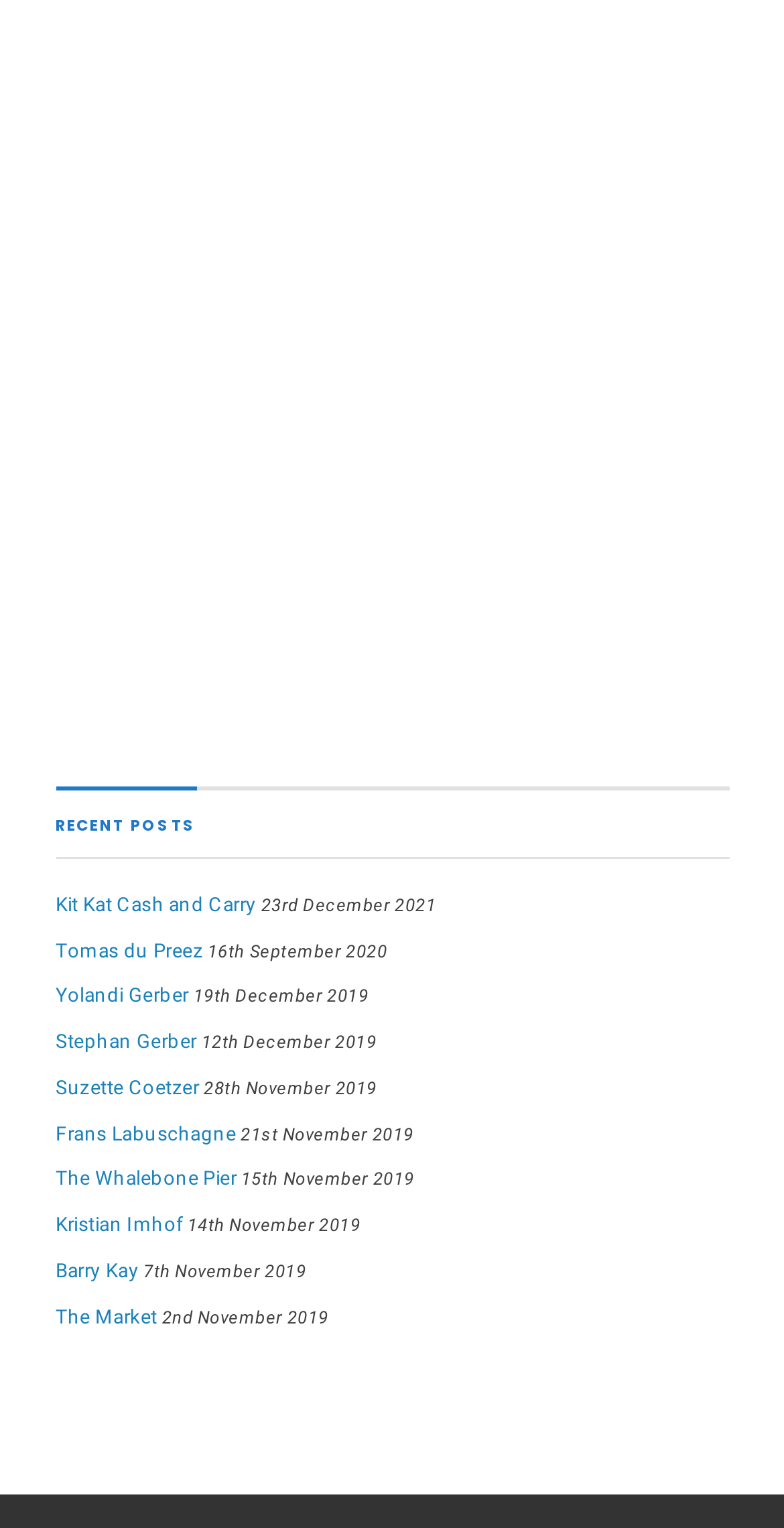Based on the image, give a detailed response to the question: How many recent posts are listed on this page?

The recent posts section lists 10 posts, each with a link, date, and author.